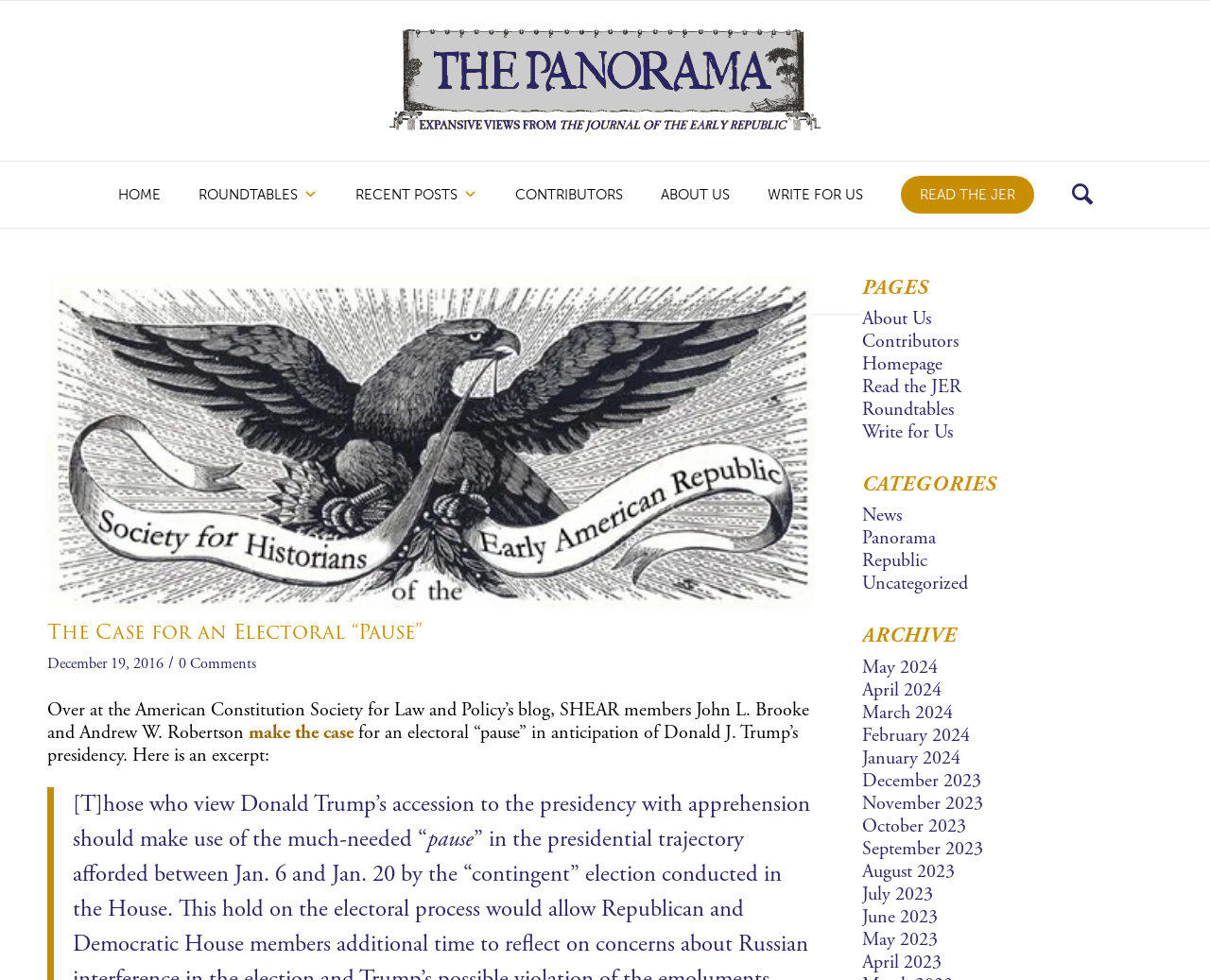Use a single word or phrase to answer the question:
What is the date of the blog post?

December 19, 2016